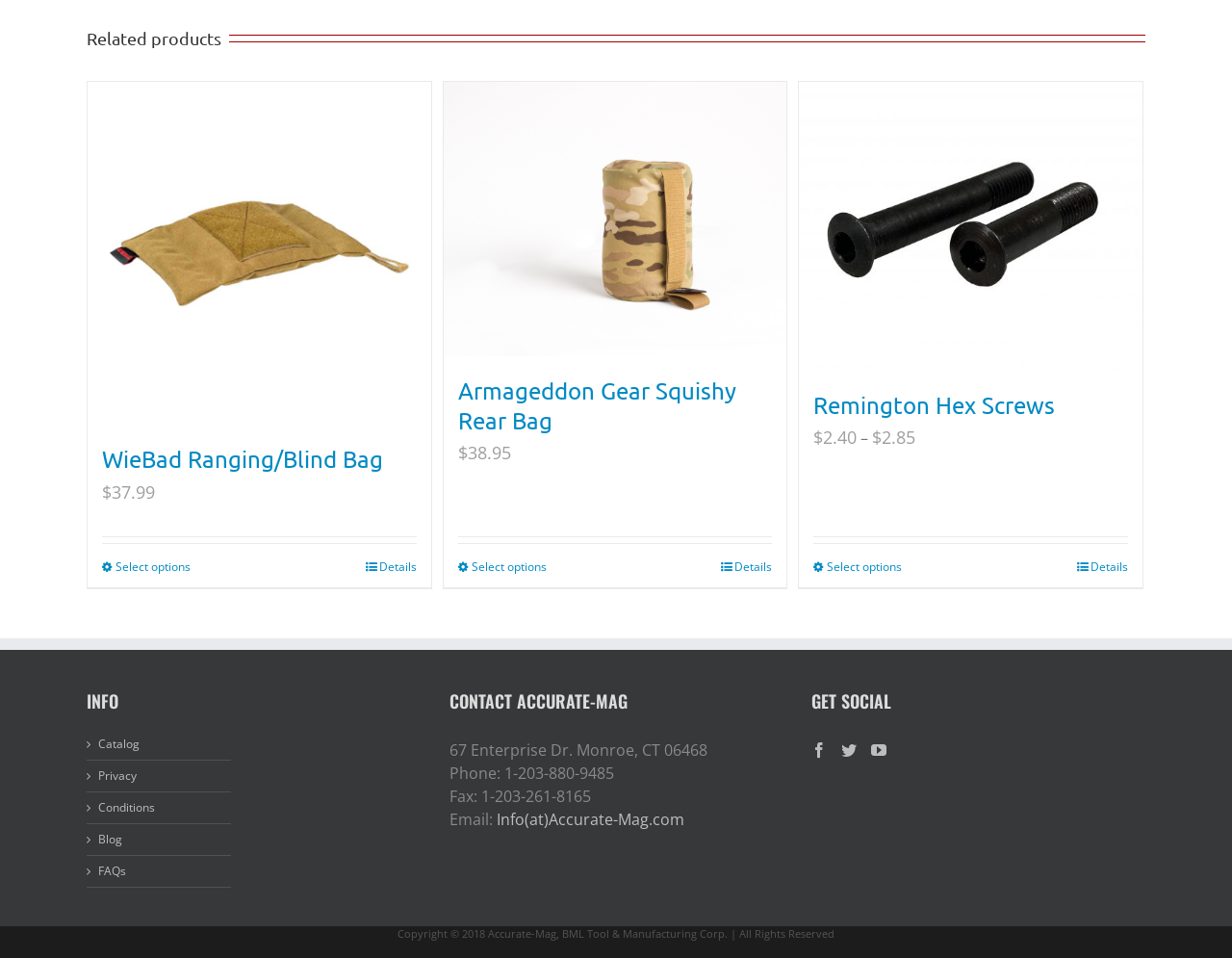Find the bounding box coordinates for the UI element that matches this description: "Armageddon Gear Squishy Rear Bag".

[0.372, 0.393, 0.597, 0.453]